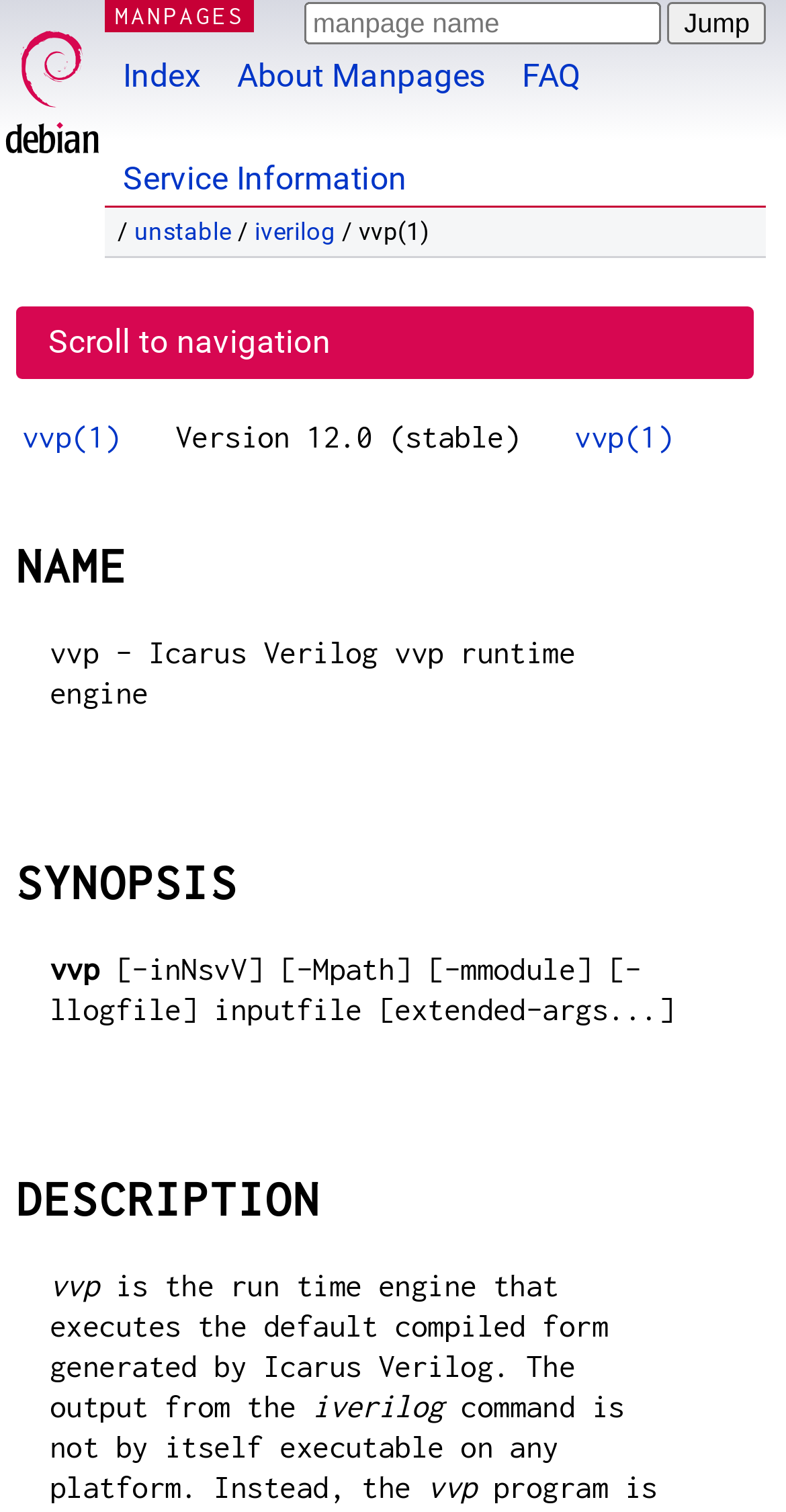What is the input format for the vvp command?
From the screenshot, supply a one-word or short-phrase answer.

inputfile [extended-args...]